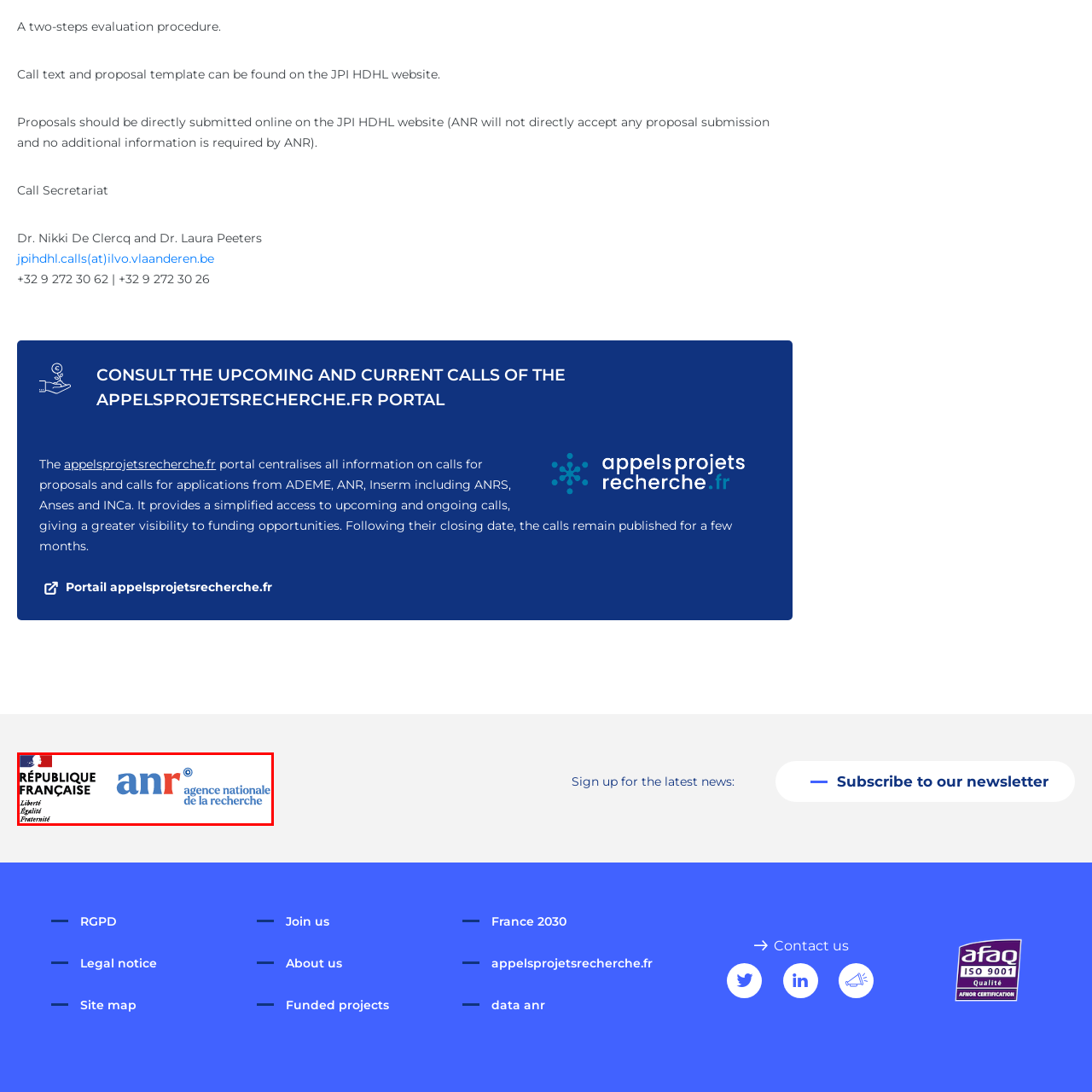Pay special attention to the segment of the image inside the red box and offer a detailed answer to the question that follows, based on what you see: What is the purpose of the ANR?

The ANR logo is displayed alongside the French Republic logo, and its purpose is to fund and support research initiatives across various scientific fields in France, with a mission to foster innovation and collaboration in research, as indicated by the acronym itself.